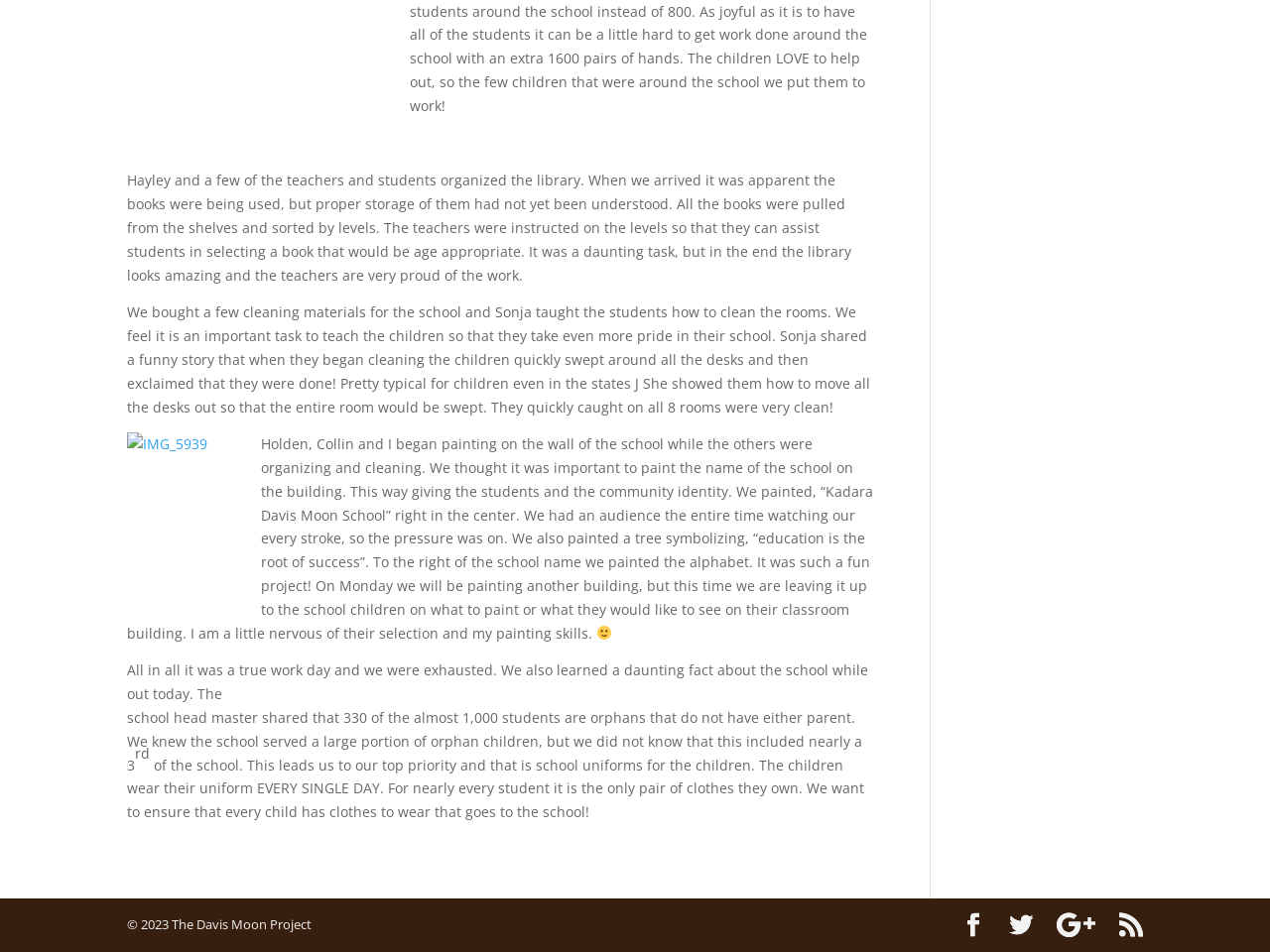Find the bounding box coordinates for the HTML element specified by: "Twitter".

[0.795, 0.959, 0.813, 0.985]